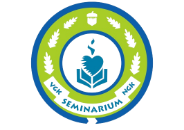What is the significance of the laurel leaves in the emblem?
Please respond to the question with a detailed and informative answer.

The caption explains that the outer circle of the emblem is adorned with laurel leaves, which signify achievement and honor, reflecting the institution's commitment to recognizing and celebrating the accomplishments of its students and leaders.